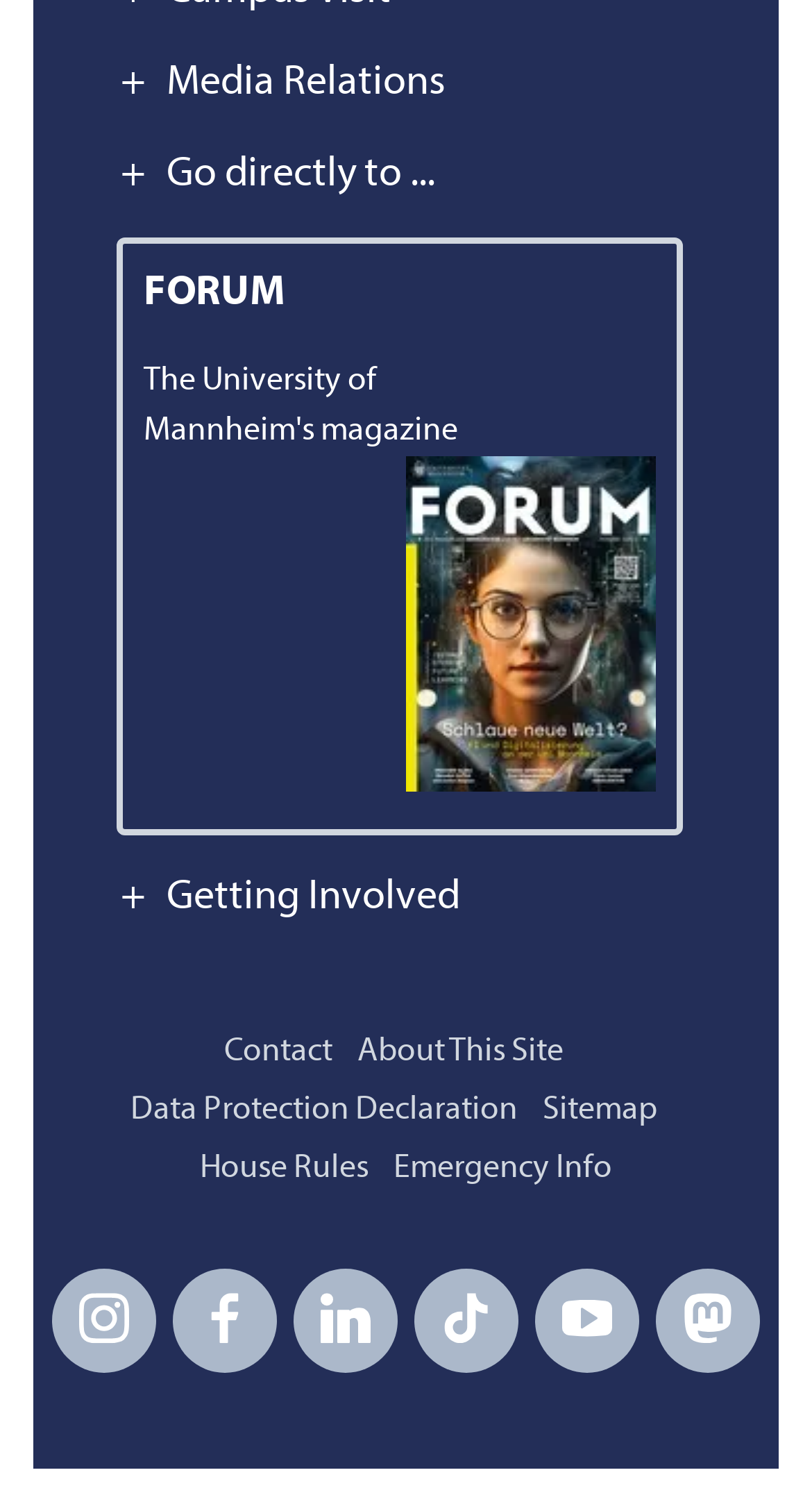Specify the bounding box coordinates of the element's area that should be clicked to execute the given instruction: "Read The University of Mannheim's magazine". The coordinates should be four float numbers between 0 and 1, i.e., [left, top, right, bottom].

[0.177, 0.243, 0.564, 0.299]